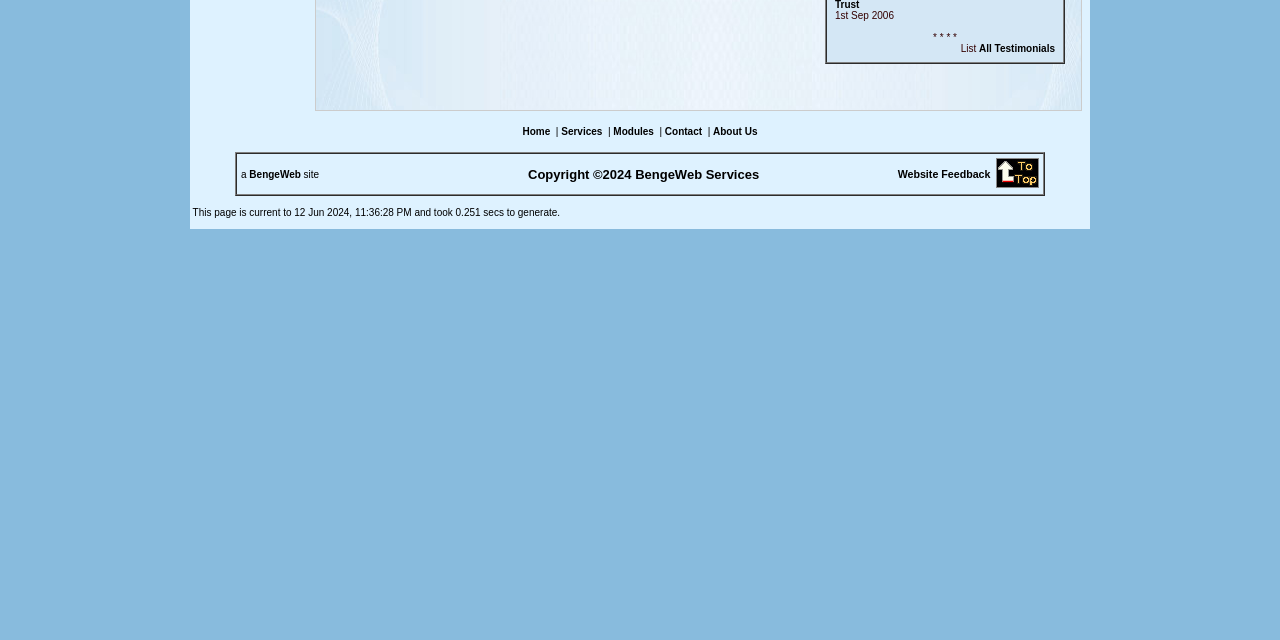Bounding box coordinates are specified in the format (top-left x, top-left y, bottom-right x, bottom-right y). All values are floating point numbers bounded between 0 and 1. Please provide the bounding box coordinate of the region this sentence describes: BengeWeb

[0.195, 0.264, 0.235, 0.281]